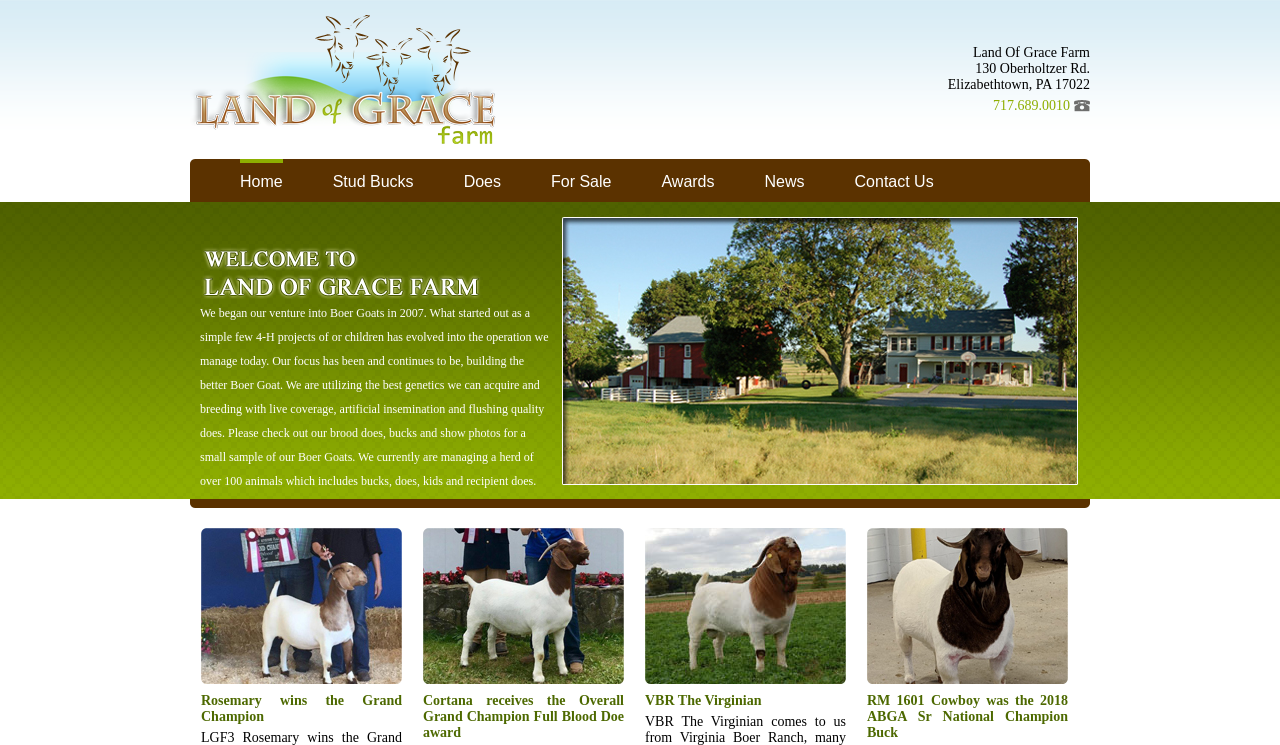Reply to the question with a brief word or phrase: What is the phone number of Land Of Grace Farm?

717.689.0010